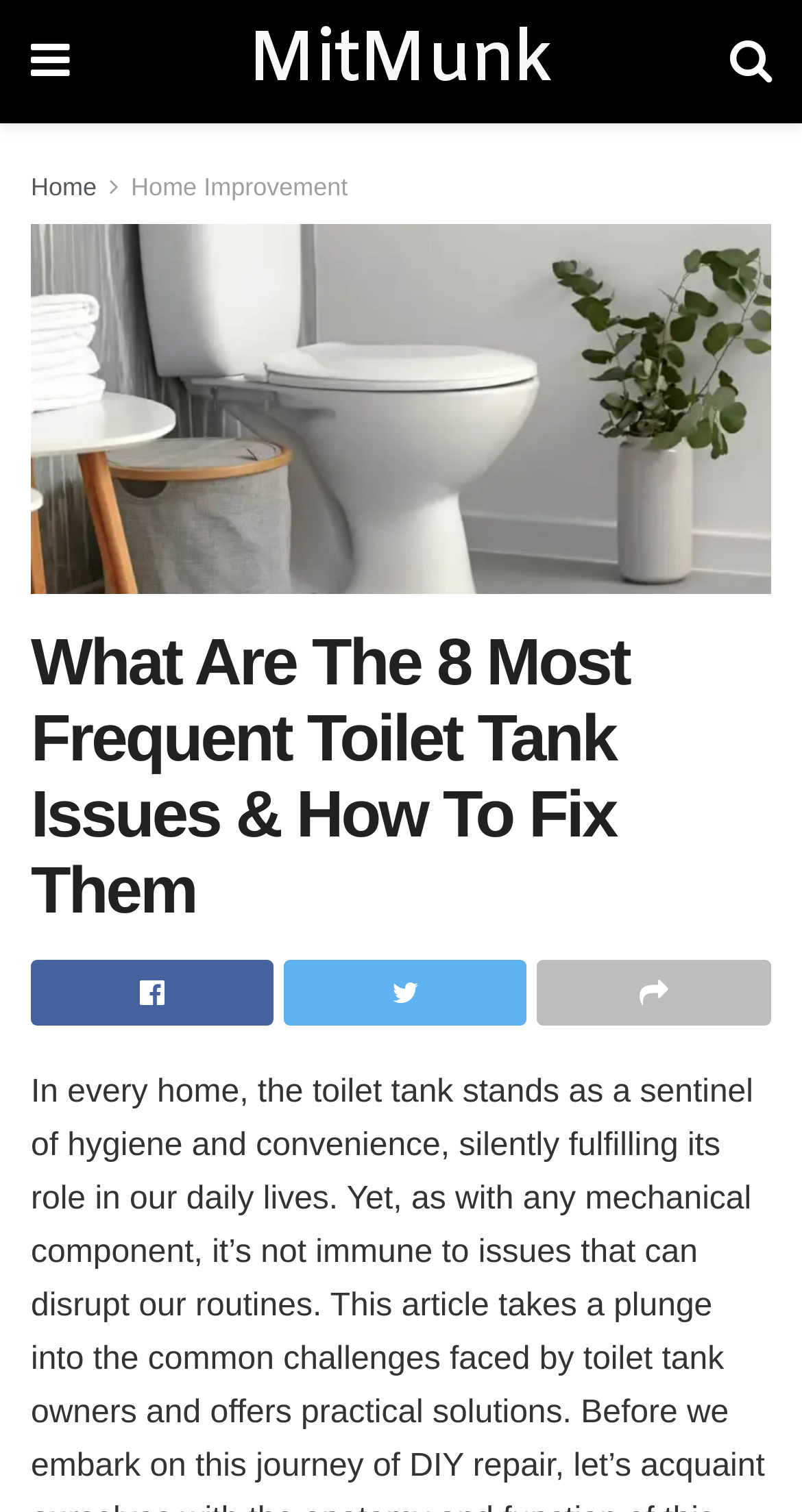Find the bounding box of the UI element described as follows: "Home Improvement".

[0.163, 0.114, 0.434, 0.133]